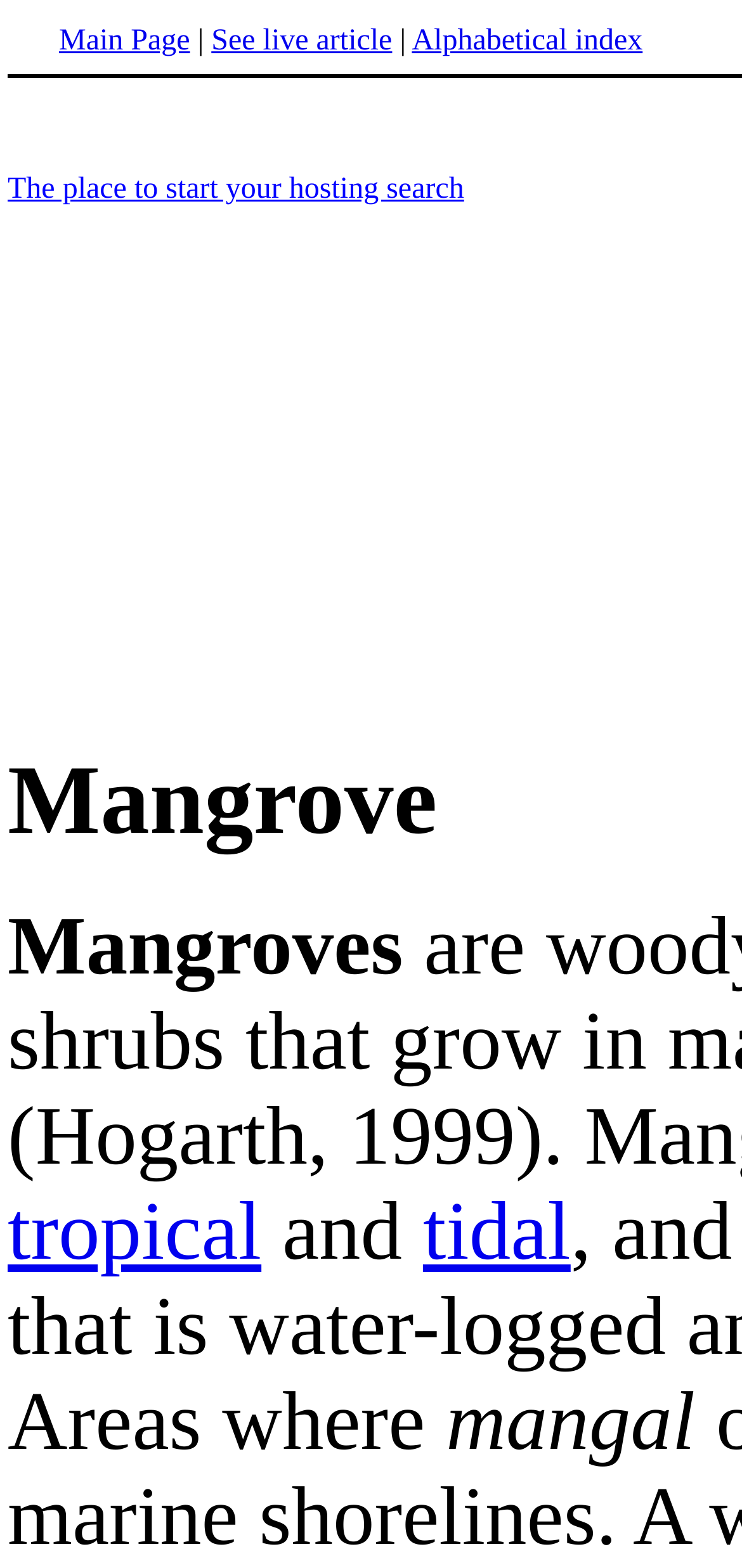Identify the bounding box for the UI element that is described as follows: "aria-label="Advertisement" name="aswift_0" title="Advertisement"".

[0.01, 0.11, 0.872, 0.45]